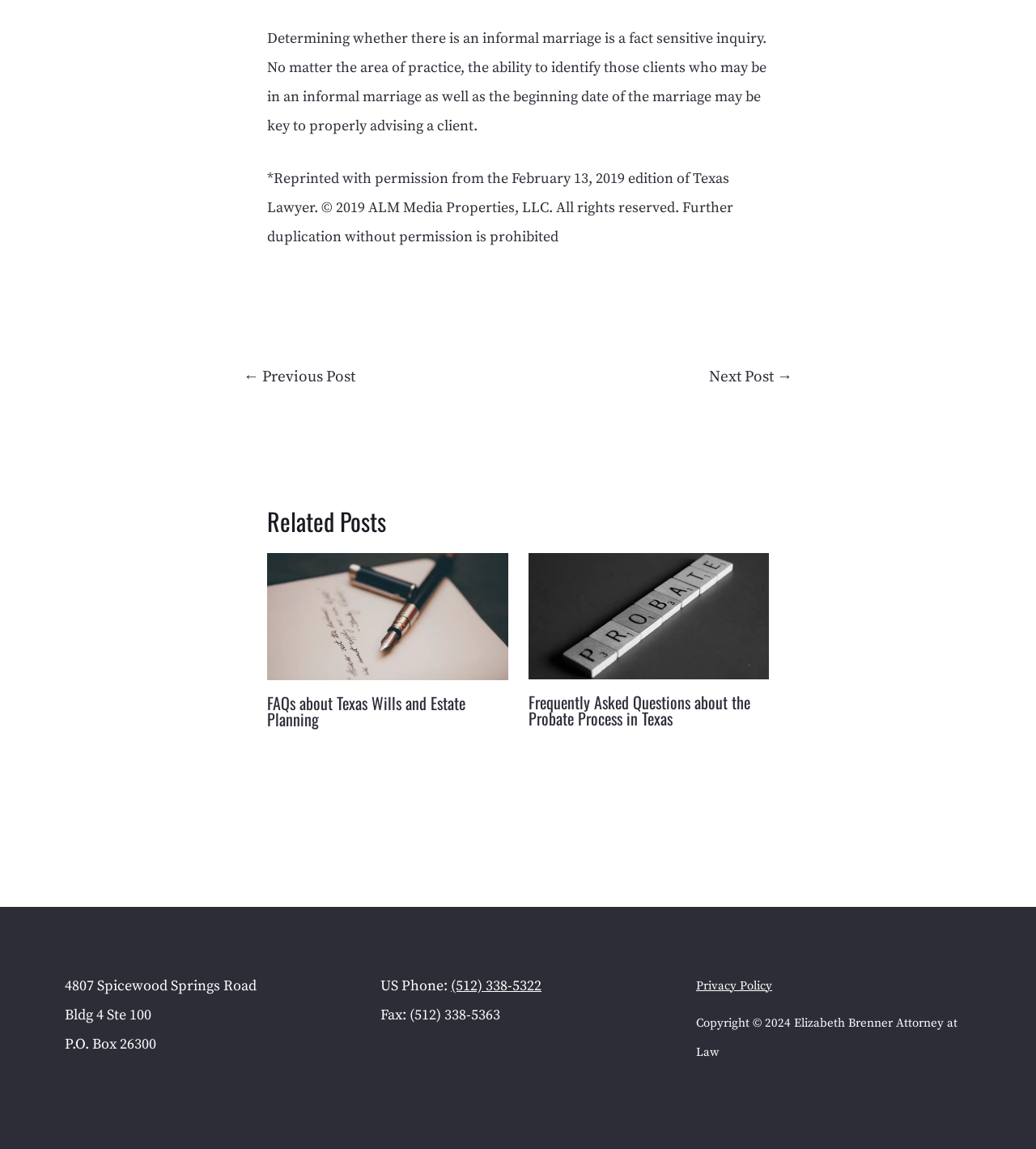Please answer the following question using a single word or phrase: What is the topic of the main article?

Informal marriage